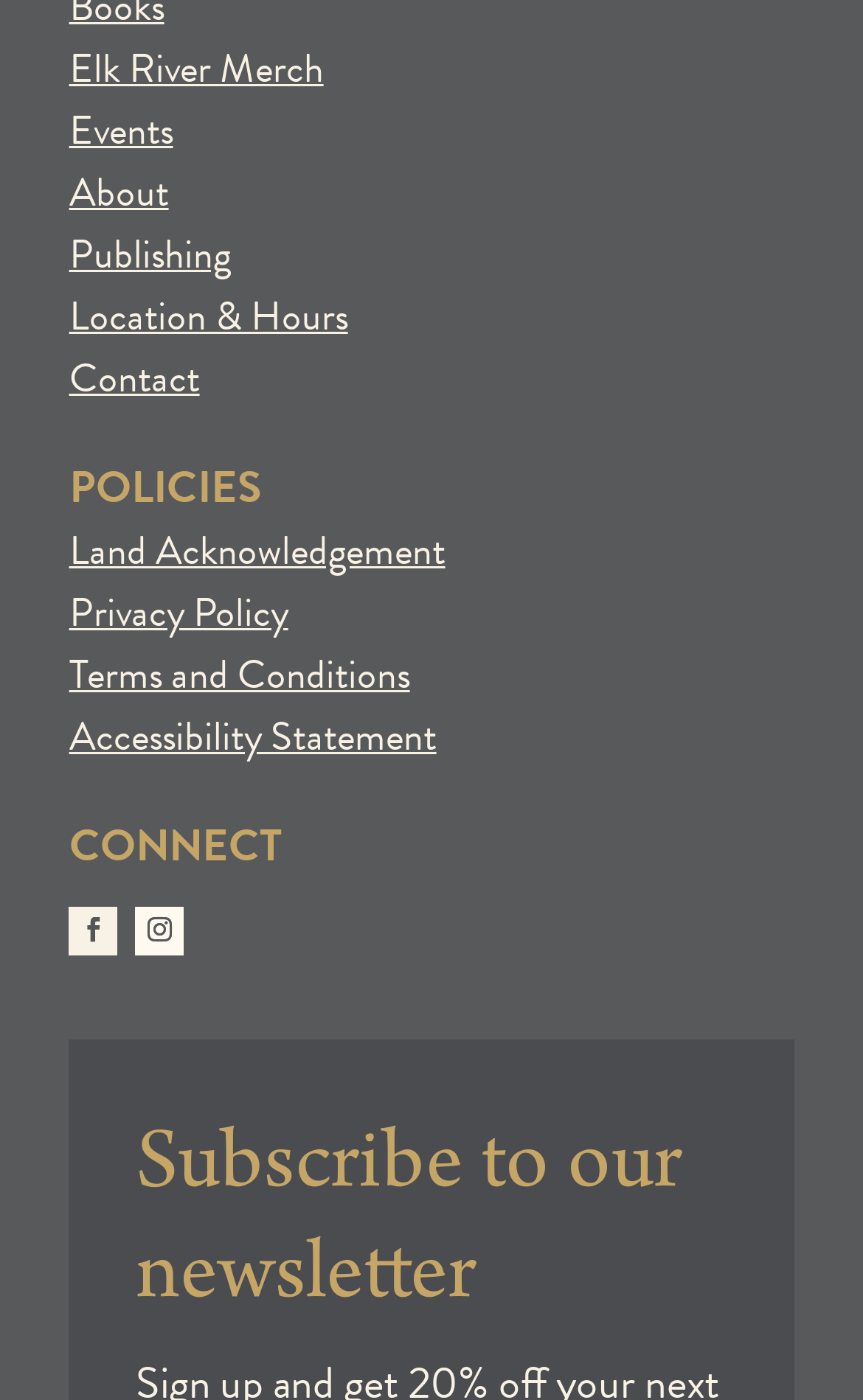Please give a succinct answer using a single word or phrase:
What are the main sections of the website?

Events, About, Publishing, etc.